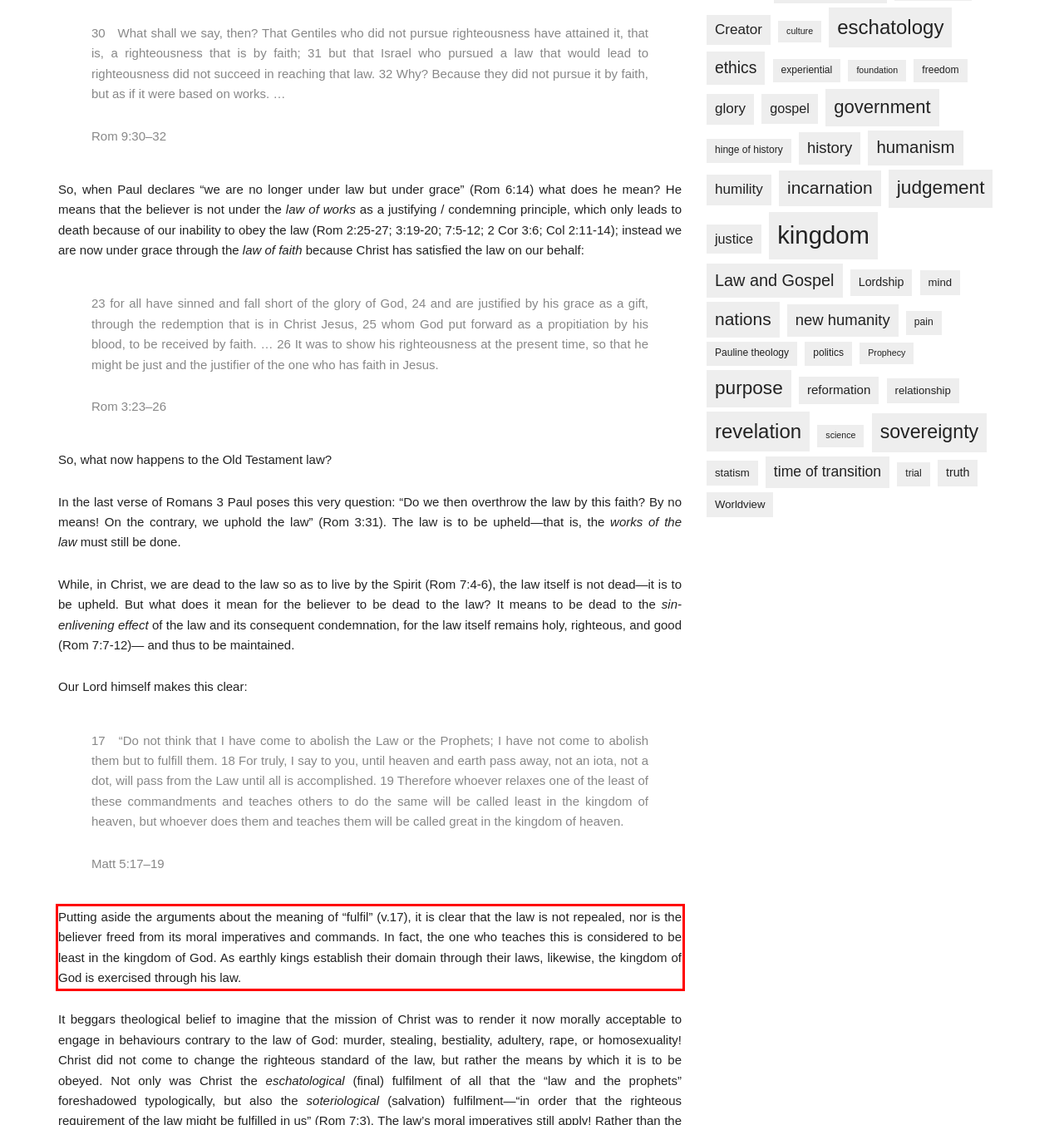Please look at the screenshot provided and find the red bounding box. Extract the text content contained within this bounding box.

Putting aside the arguments about the meaning of “fulfil” (v.17), it is clear that the law is not repealed, nor is the believer freed from its moral imperatives and commands. In fact, the one who teaches this is considered to be least in the kingdom of God. As earthly kings establish their domain through their laws, likewise, the kingdom of God is exercised through his law.